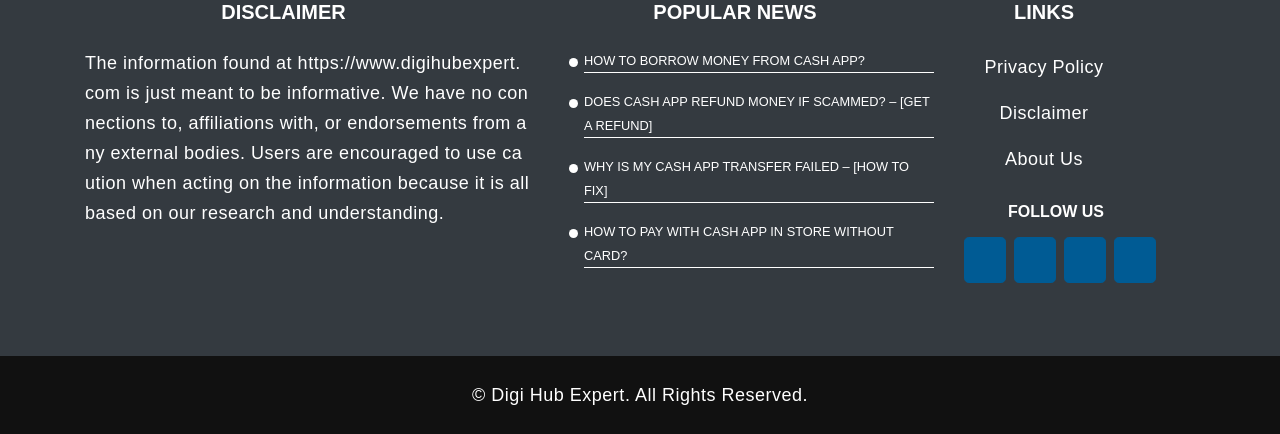Please determine the bounding box coordinates of the area that needs to be clicked to complete this task: 'click on HOW TO BORROW MONEY FROM CASH APP?'. The coordinates must be four float numbers between 0 and 1, formatted as [left, top, right, bottom].

[0.456, 0.122, 0.676, 0.156]